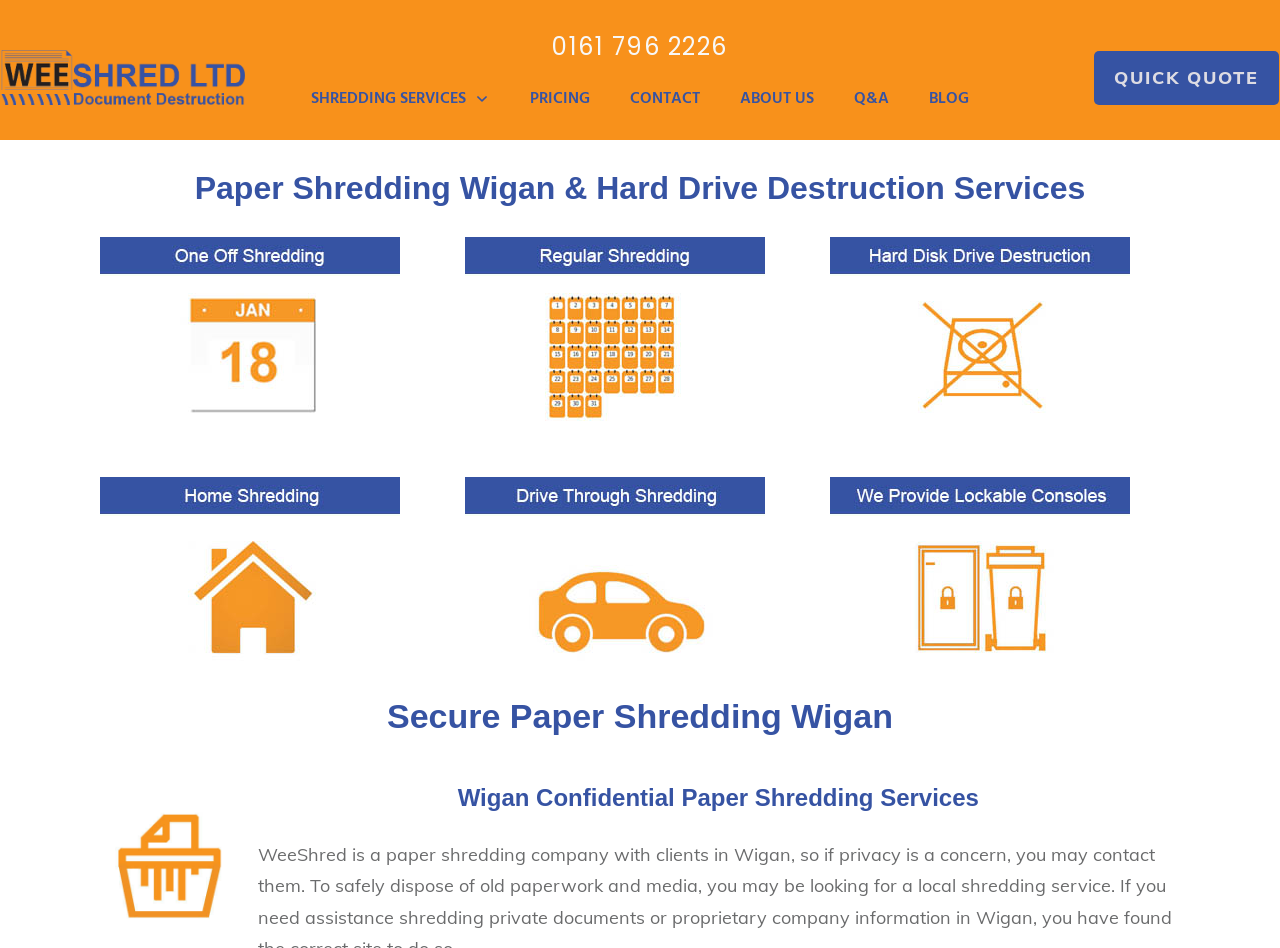Determine the bounding box coordinates for the area you should click to complete the following instruction: "Click the 'JibberJobber Blog' link".

None